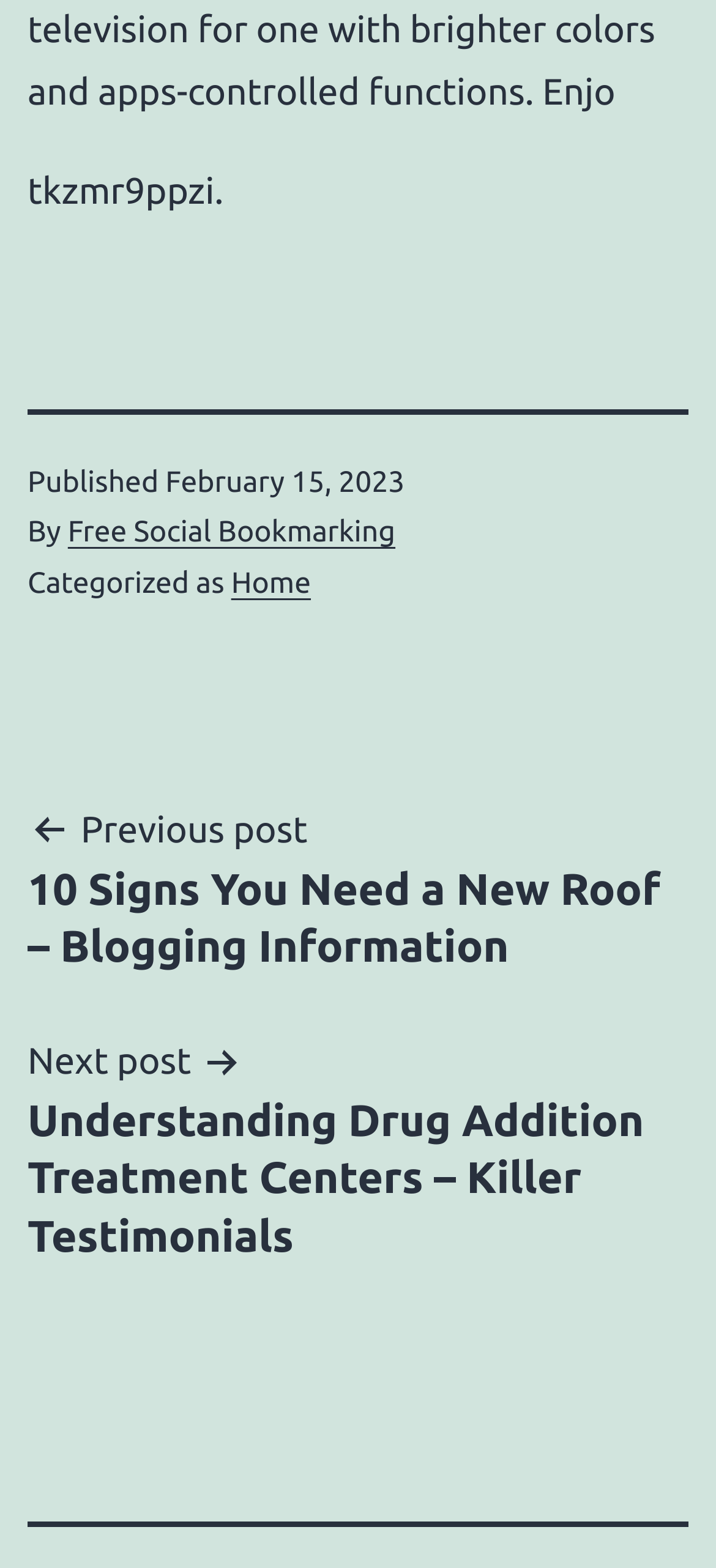What is the category of the current post?
Examine the screenshot and reply with a single word or phrase.

Home